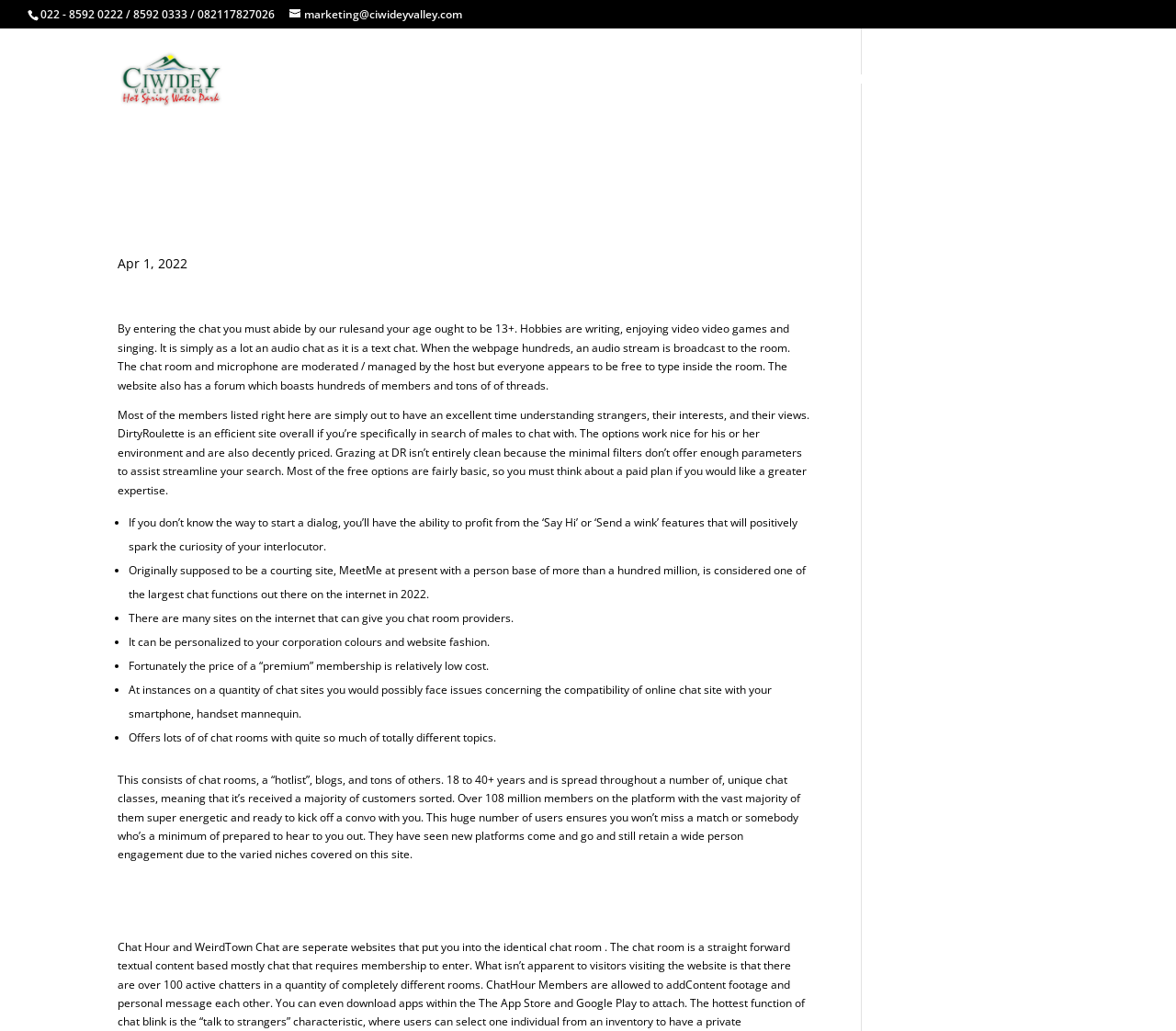Please respond to the question using a single word or phrase:
How many chat rooms are offered by the website mentioned in the article?

hundreds